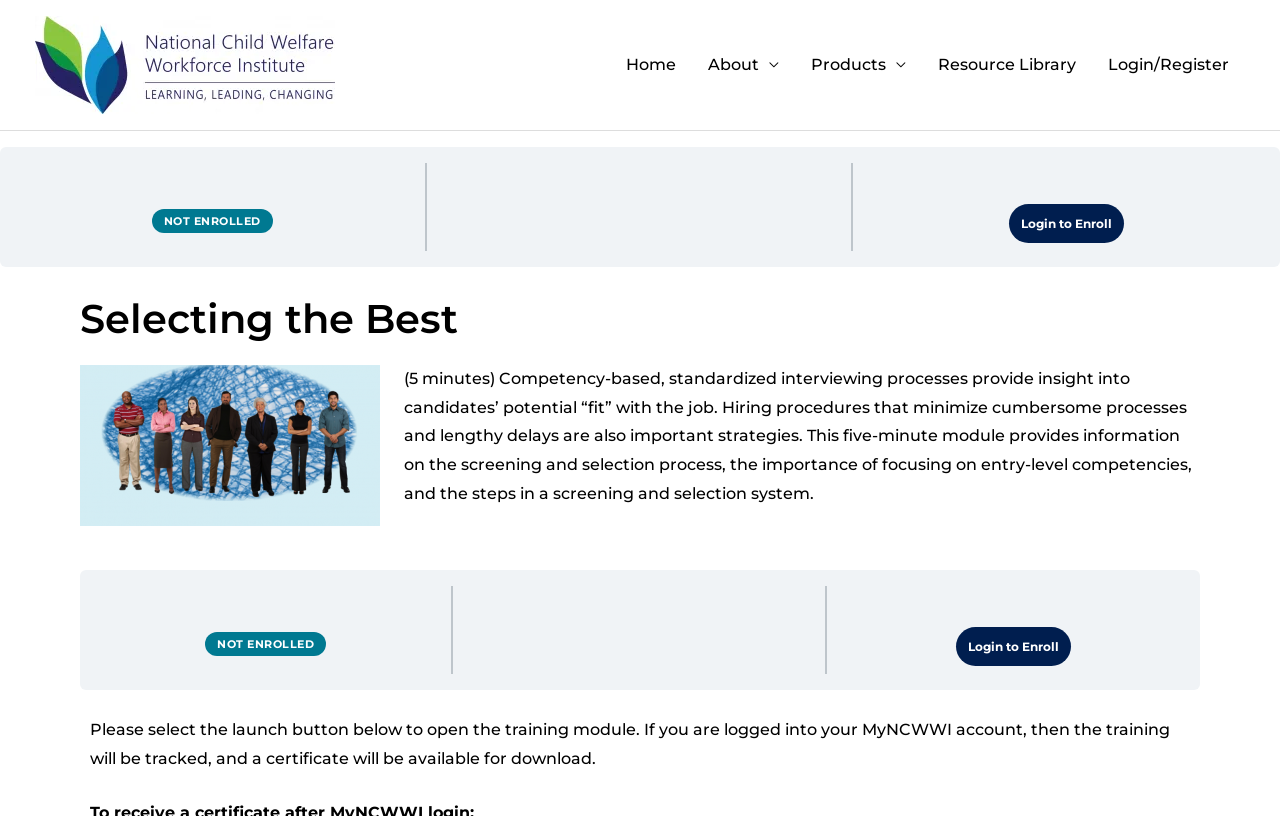Ascertain the bounding box coordinates for the UI element detailed here: "Resource Library". The coordinates should be provided as [left, top, right, bottom] with each value being a float between 0 and 1.

[0.72, 0.04, 0.853, 0.119]